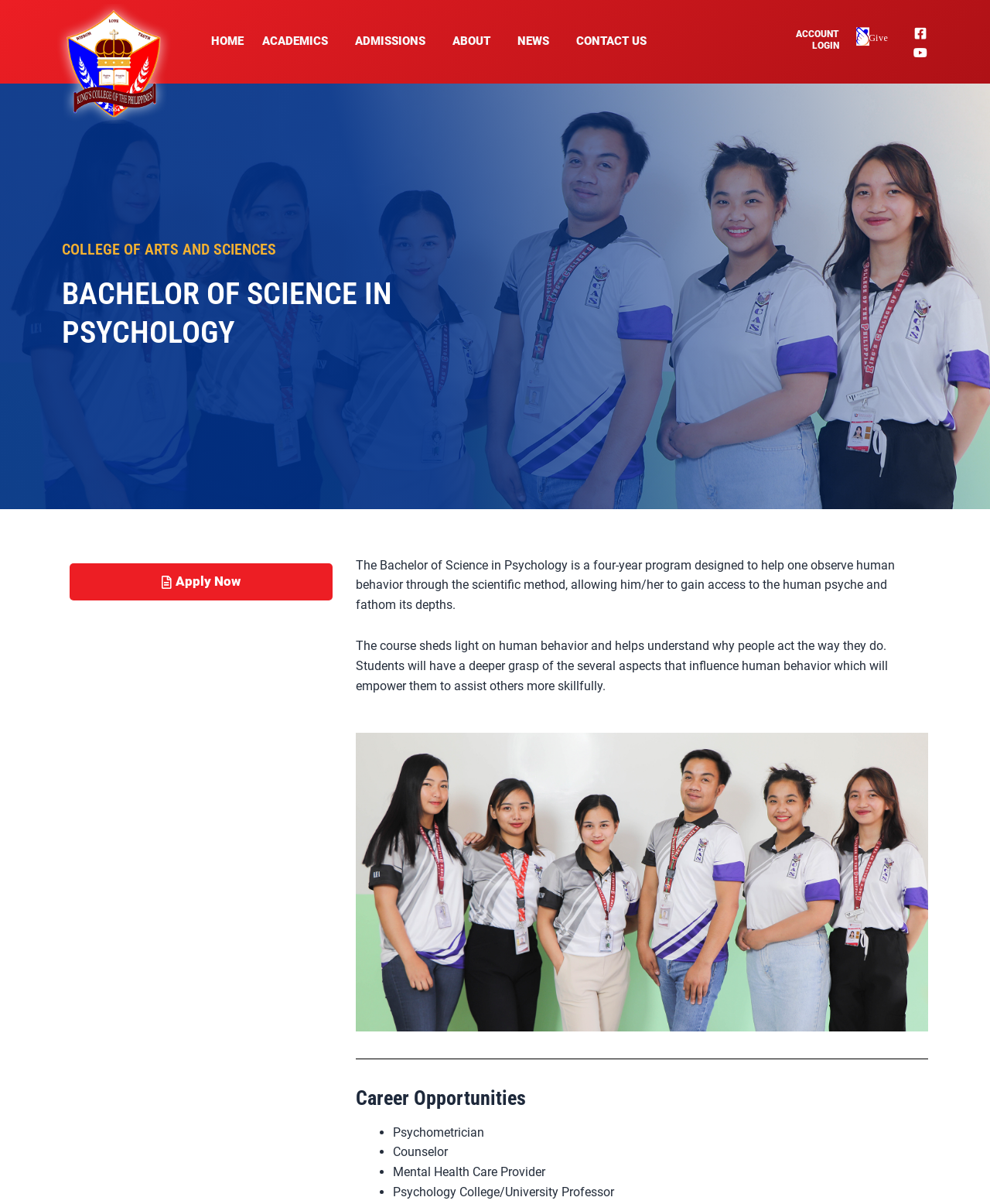Using details from the image, please answer the following question comprehensively:
What is the focus of the psychology program?

I found the answer by reading the static text elements that describe the program. The texts suggest that the program focuses on understanding human behavior, including why people act the way they do, and how to assist others more skillfully.